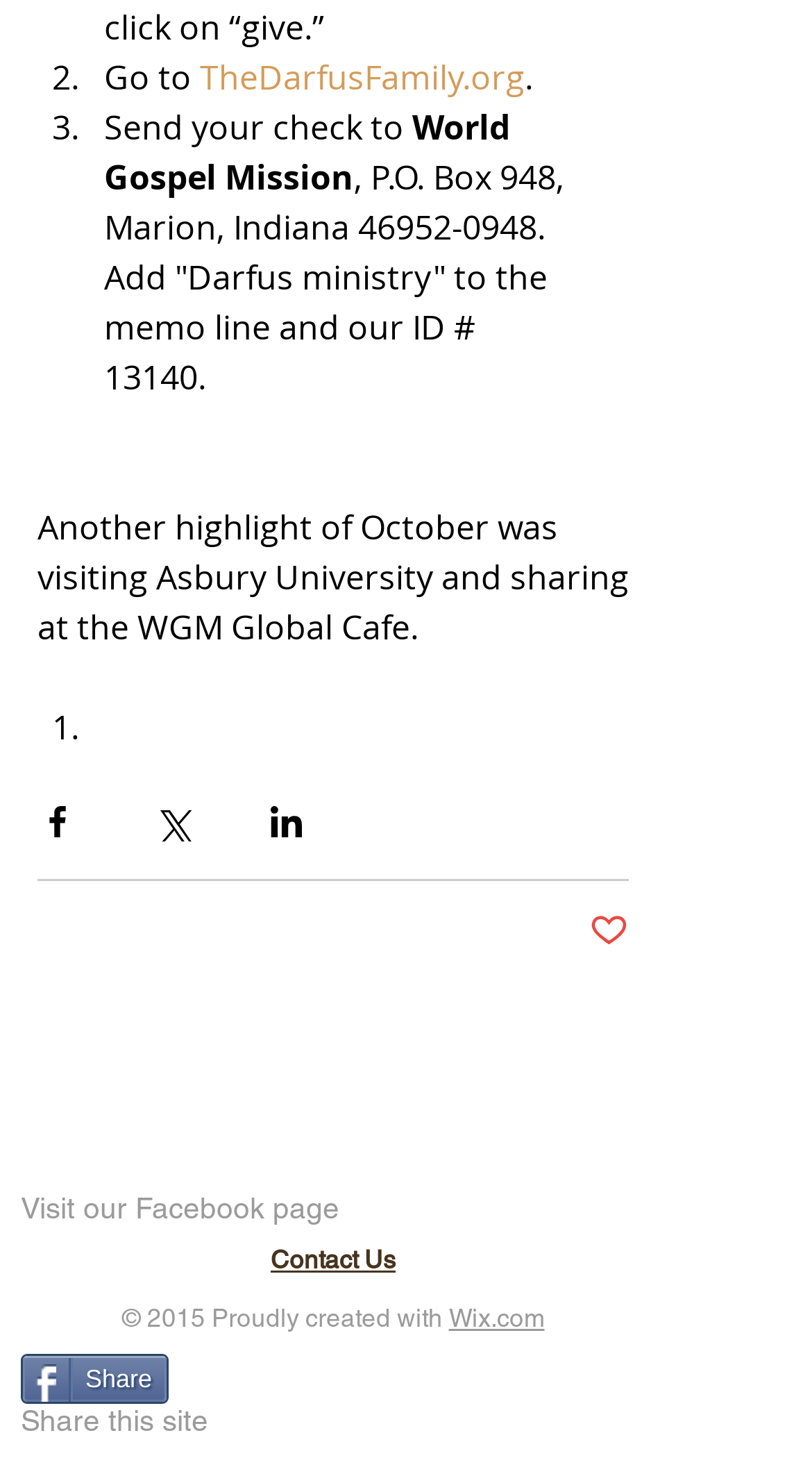Give a short answer to this question using one word or a phrase:
What social media platform can be used to share the site?

Facebook